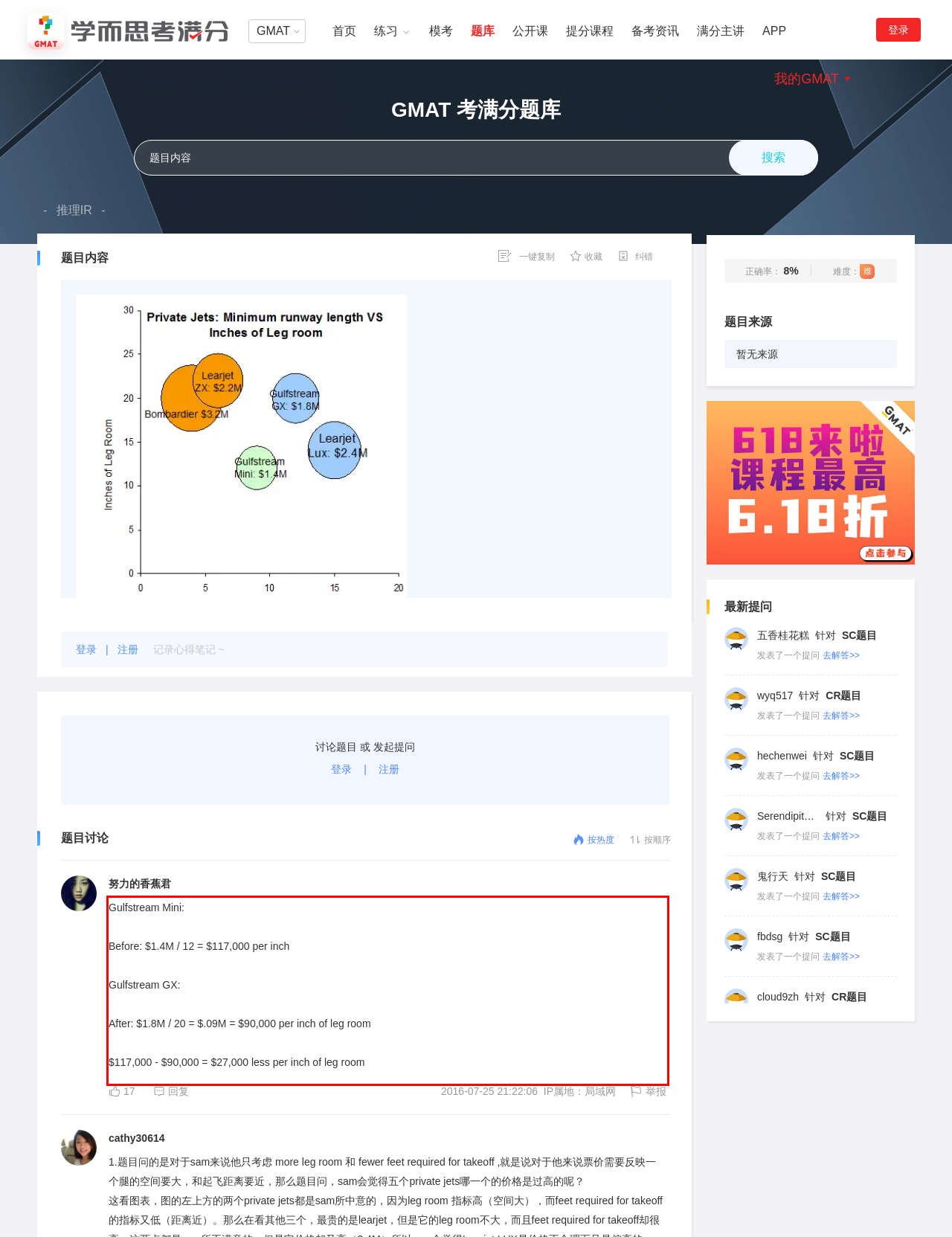You have a screenshot of a webpage where a UI element is enclosed in a red rectangle. Perform OCR to capture the text inside this red rectangle.

Gulfstream Mini: Before: $1.4M / 12 = $117,000 per inch Gulfstream GX: After: $1.8M / 20 = $.09M = $90,000 per inch of leg room $117,000 - $90,000 = $27,000 less per inch of leg room